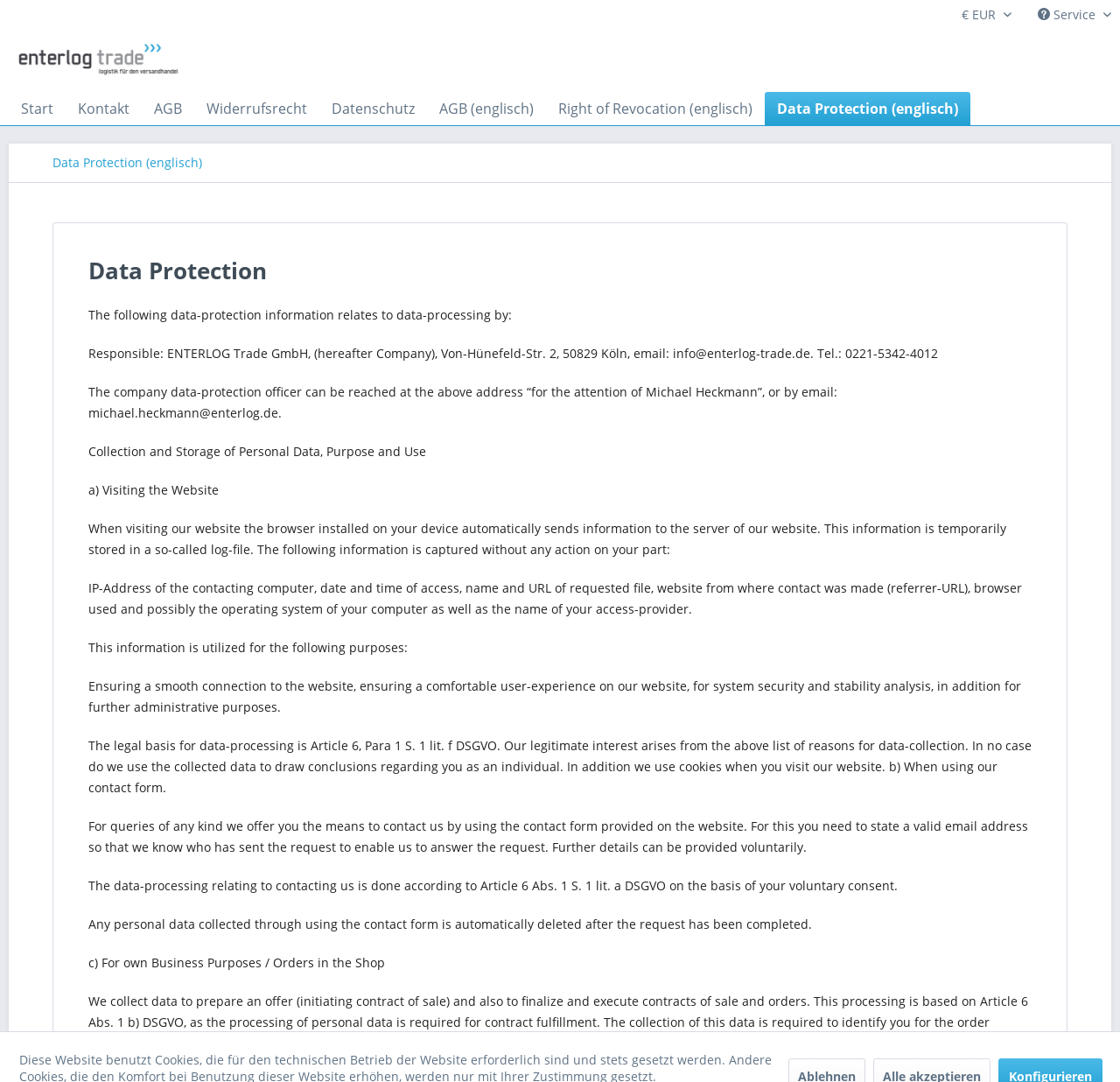Explain the webpage's design and content in an elaborate manner.

This webpage is about data protection information related to data processing by ENTERLOG Trade GmbH. At the top, there is a menubar with a combobox and a menuitem for services. Below that, there is a link to the homepage of enterlog-trade.de, accompanied by an image. 

On the left side, there is a vertical menubar with multiple menuitems, including "Start", "Kontakt", "AGB", "Widerrufsrecht", "Datenschutz", and more. Each menuitem has a corresponding link.

The main content of the webpage is divided into sections, starting with a heading "Data Protection". The first section explains that the company data-protection officer can be reached at the provided address or by email. 

The following sections describe the collection and storage of personal data, including the purpose and use of the data. This includes information about visiting the website, such as IP addresses, dates, and times of access, which are utilized to ensure a smooth connection to the website and for system security and stability analysis. 

The webpage also explains the use of cookies and the data processing related to contacting the company through the contact form, which is based on voluntary consent. Additionally, it describes the data processing for own business purposes and orders in the shop, which is required for contract fulfillment.